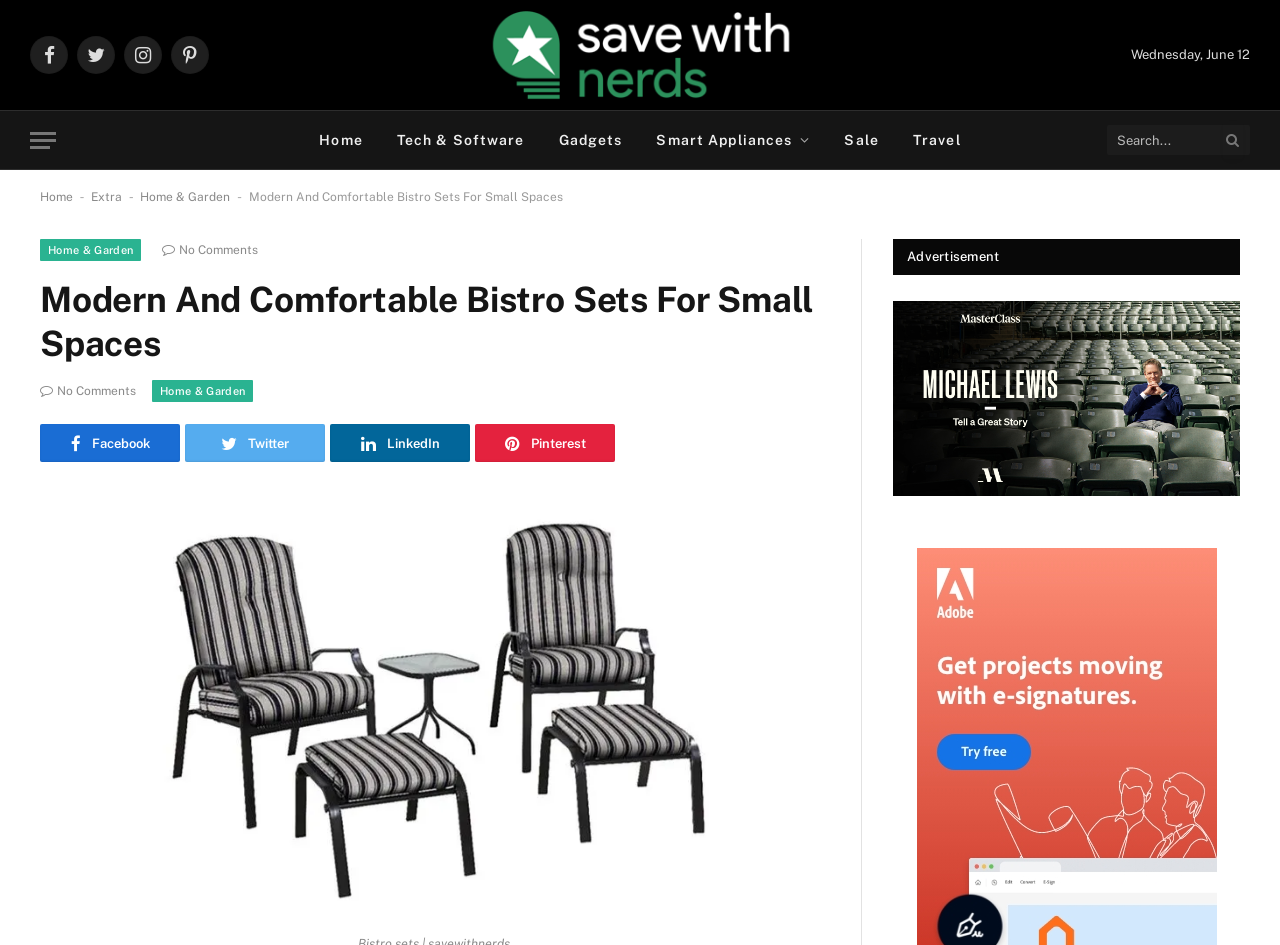Find the bounding box coordinates of the element to click in order to complete the given instruction: "View Bistro sets."

[0.031, 0.516, 0.647, 0.977]